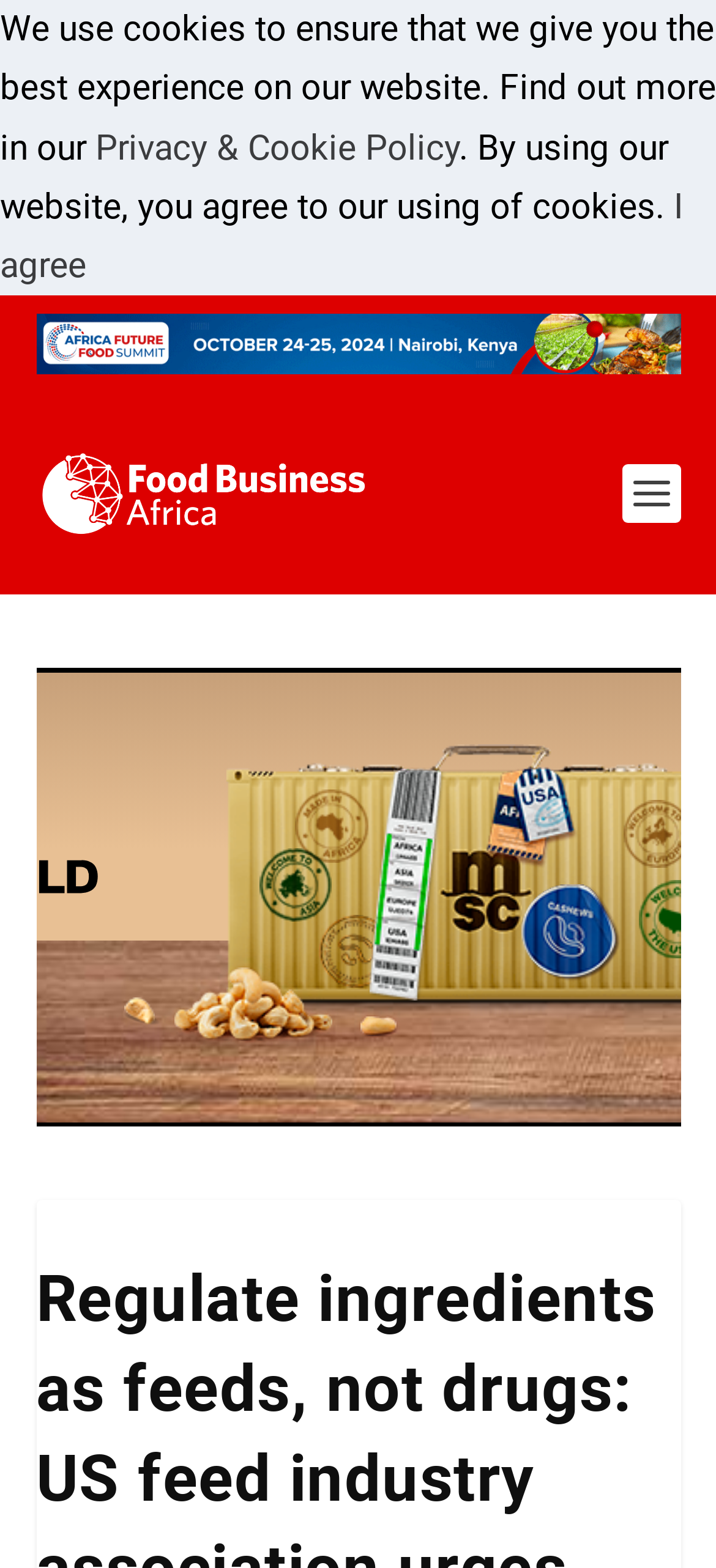From the webpage screenshot, identify the region described by alt="Advertisement". Provide the bounding box coordinates as (top-left x, top-left y, bottom-right x, bottom-right y), with each value being a floating point number between 0 and 1.

[0.05, 0.201, 0.95, 0.239]